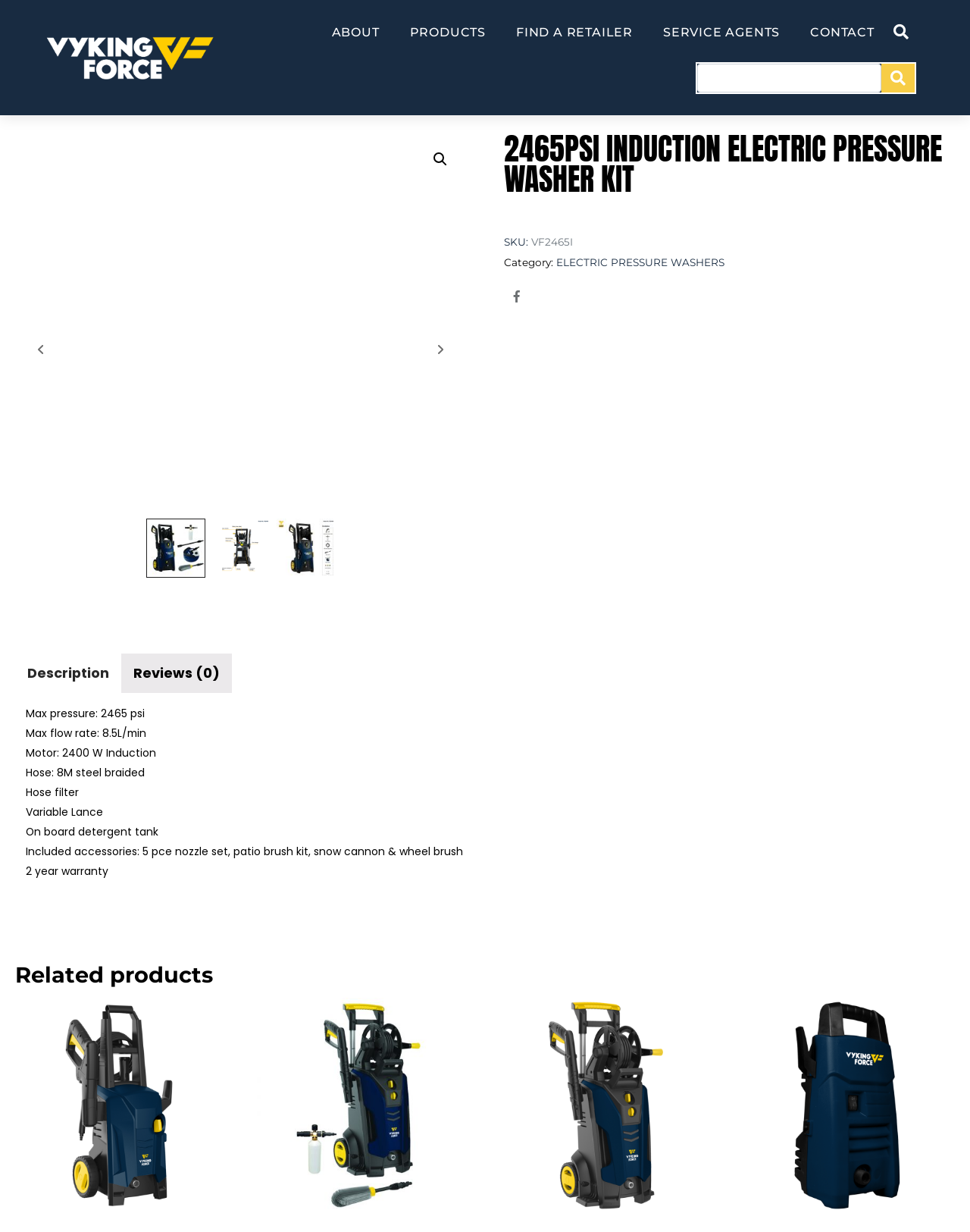What is the length of the hose?
Provide a well-explained and detailed answer to the question.

I found the answer by looking at the product description section, where it lists the specifications of the product. The hose length is mentioned as 8M.